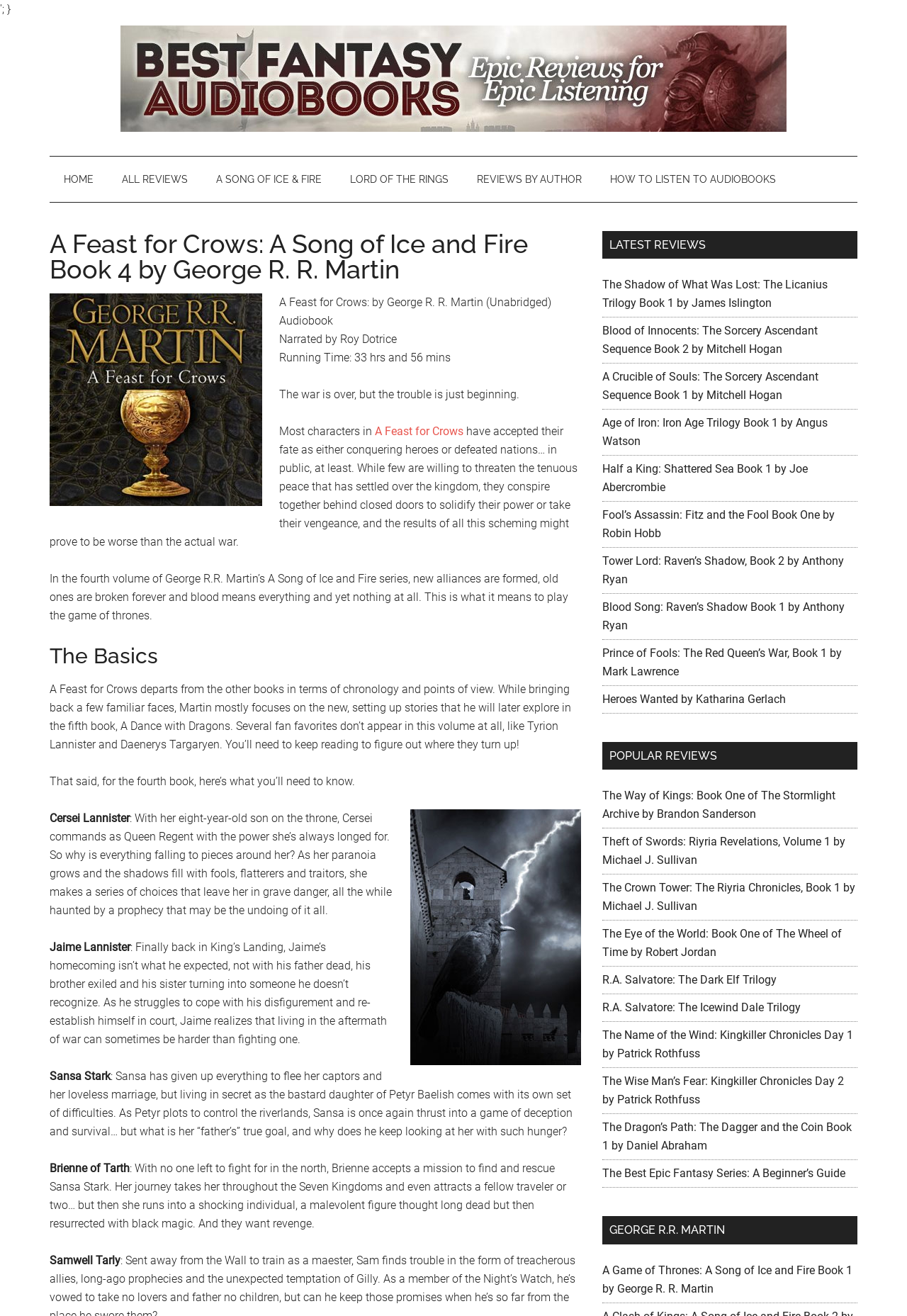How many latest reviews are listed on the webpage?
Please describe in detail the information shown in the image to answer the question.

The webpage lists 8 latest reviews, which can be found in the section 'LATEST REVIEWS' where the links to the reviews are provided.